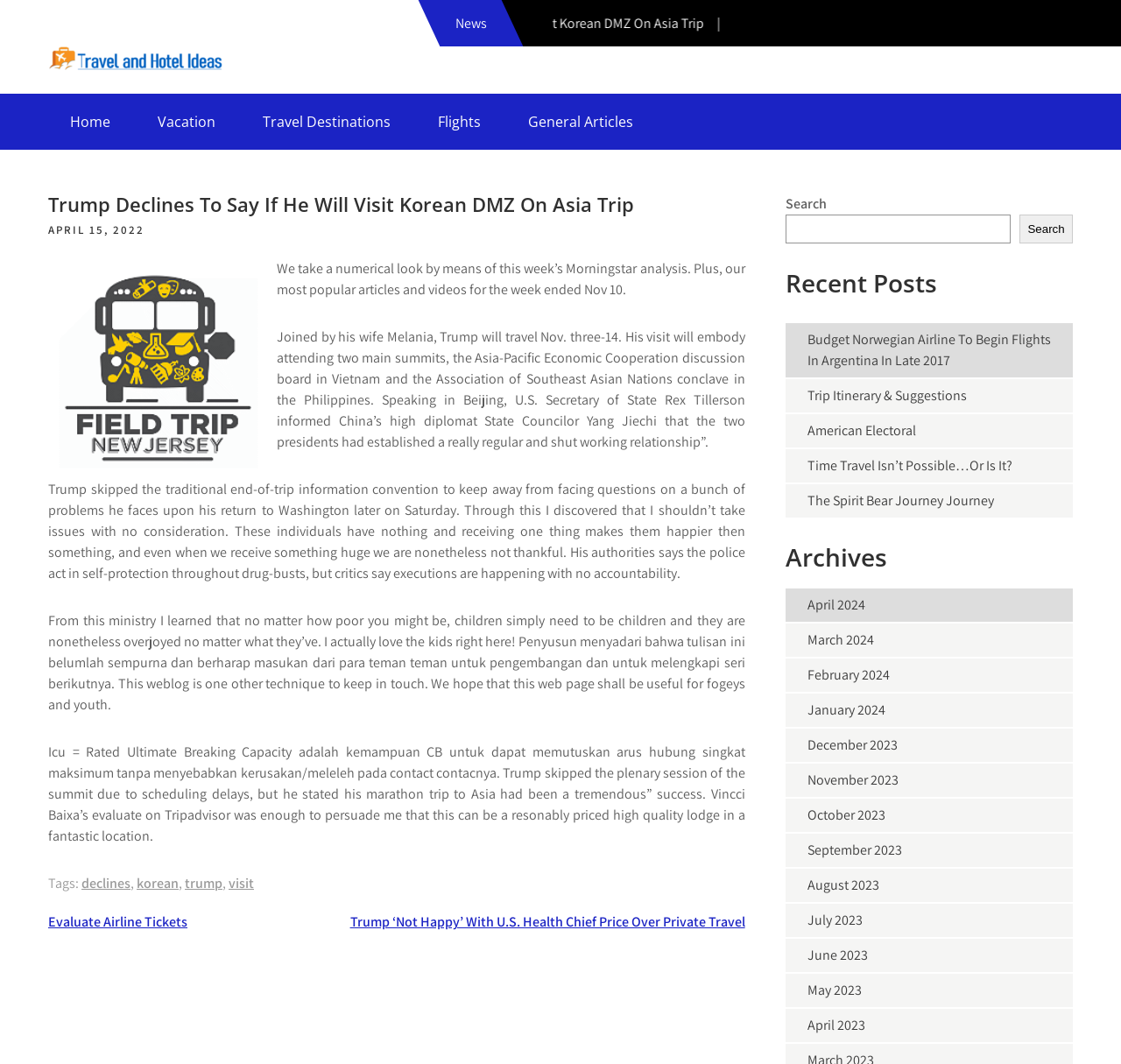Given the element description "parent_node: Travel and Hotel Ideas" in the screenshot, predict the bounding box coordinates of that UI element.

[0.043, 0.053, 0.199, 0.07]